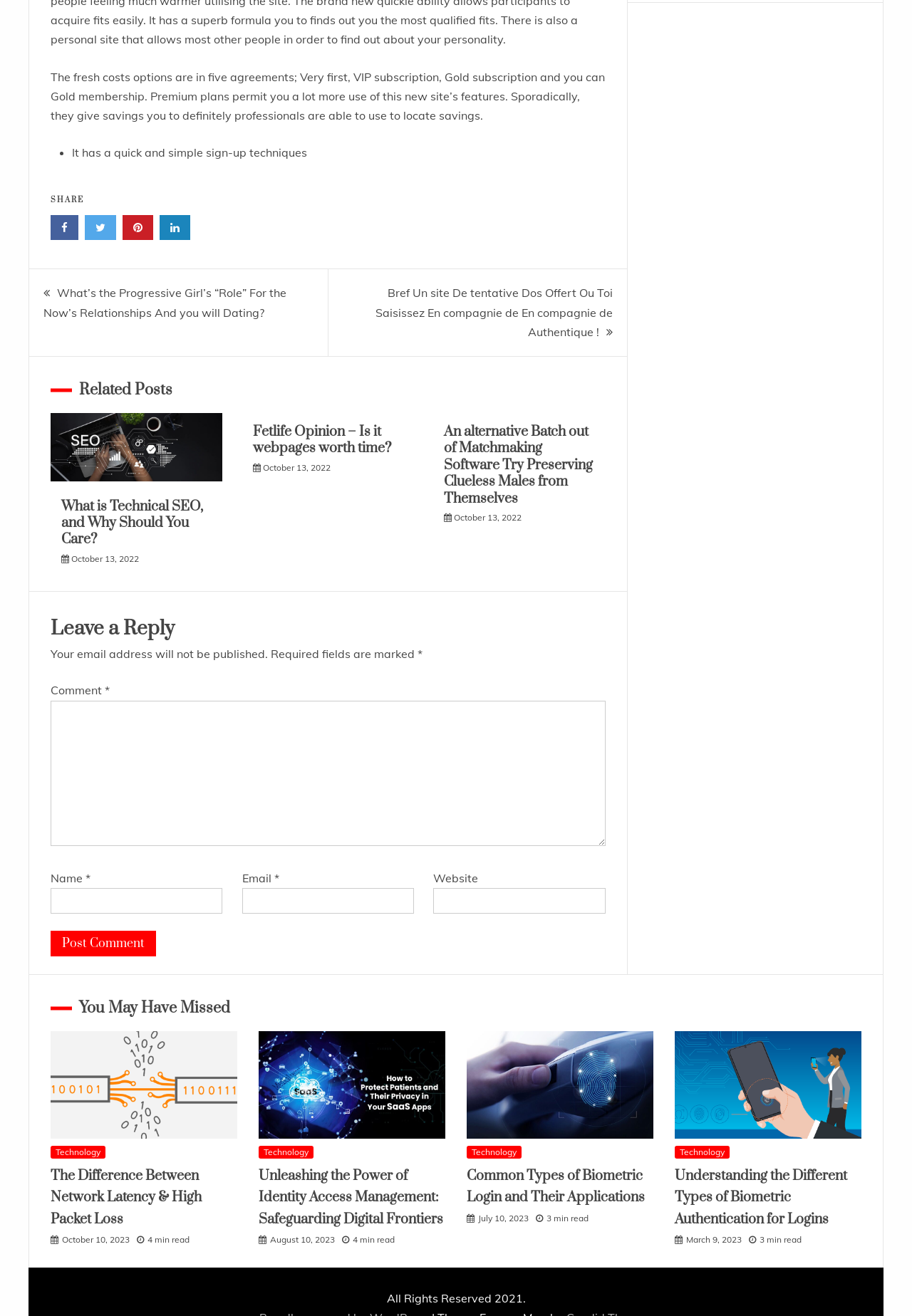How many post navigation links are there?
Refer to the image and answer the question using a single word or phrase.

2